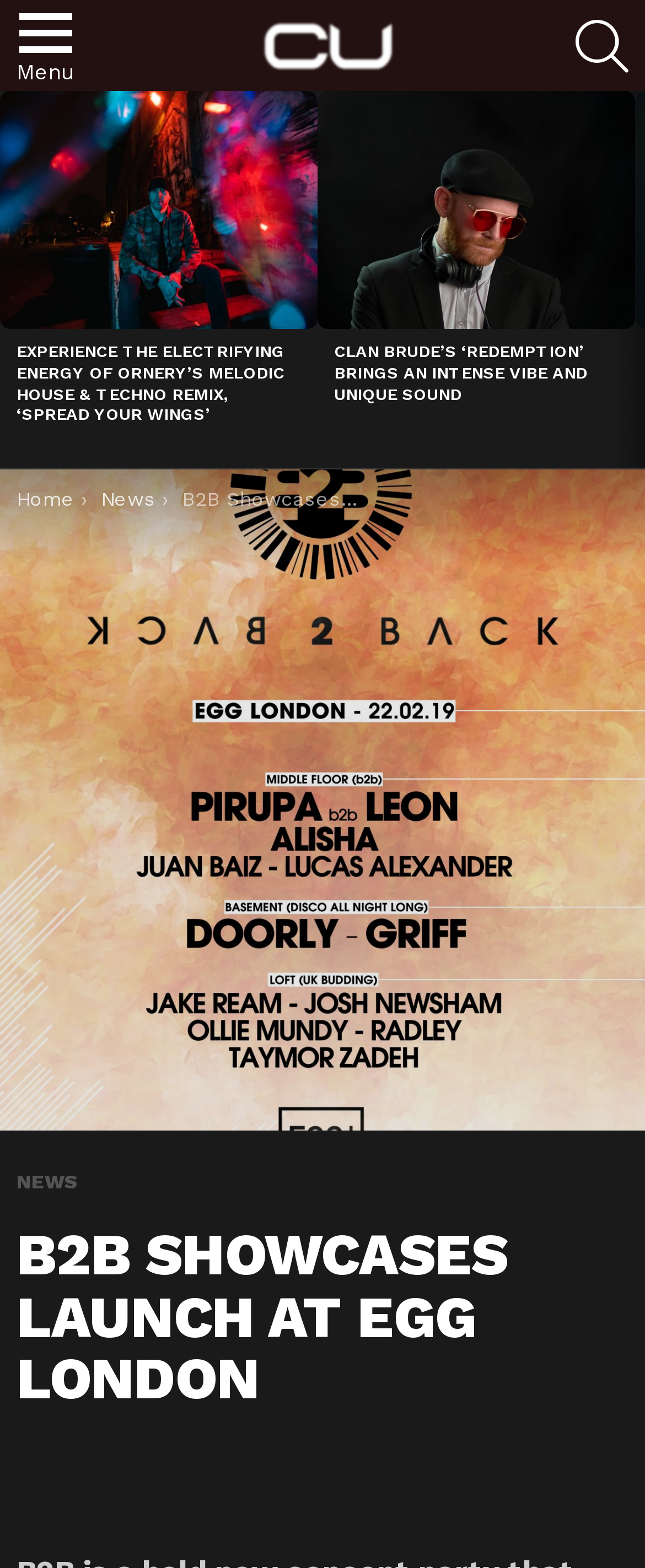Can you determine the main header of this webpage?

B2B SHOWCASES LAUNCH AT EGG LONDON